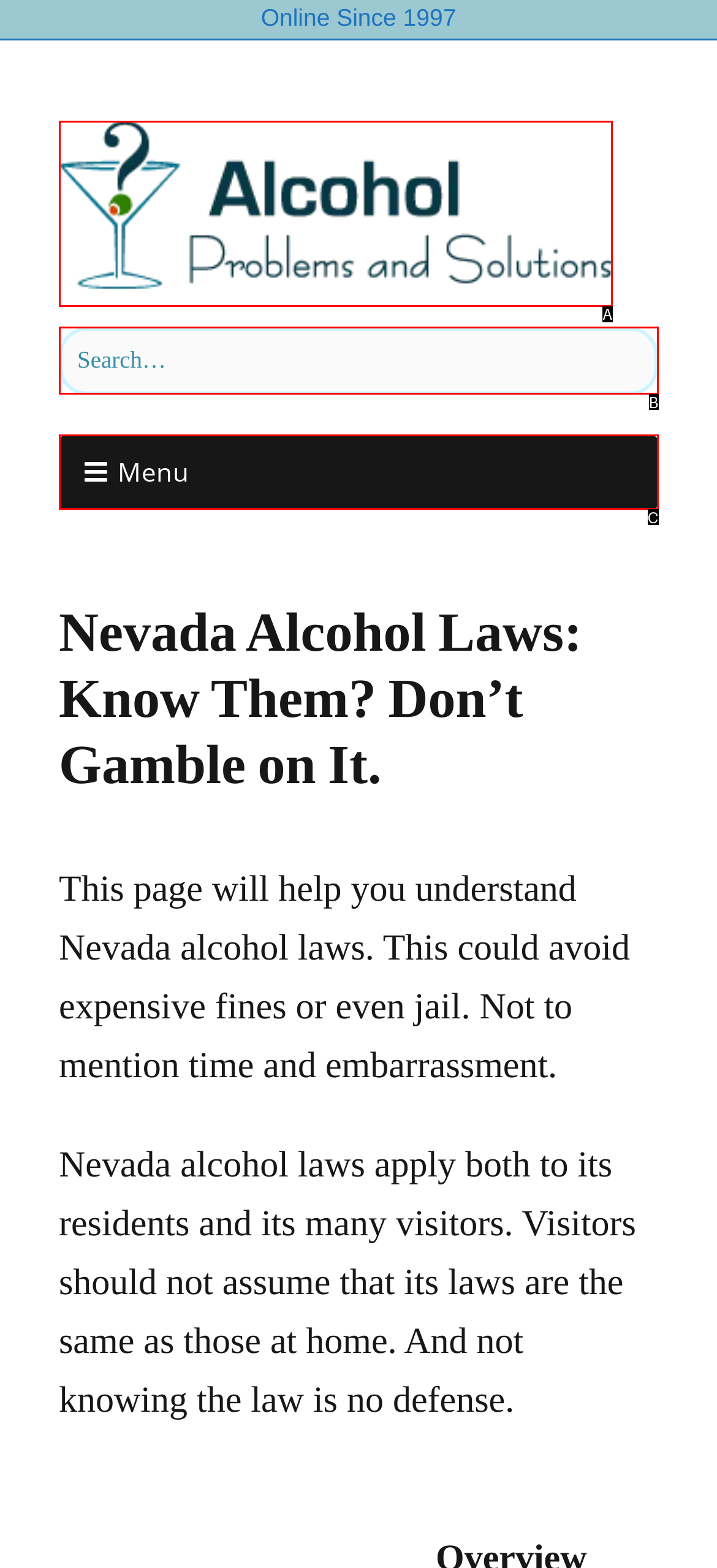Determine which HTML element best suits the description: parent_node: Alcohol Problems and Solutions. Reply with the letter of the matching option.

A